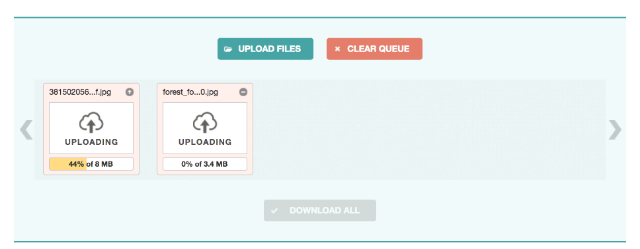Answer the question using only a single word or phrase: 
What is the size of the second file?

3.4 MB